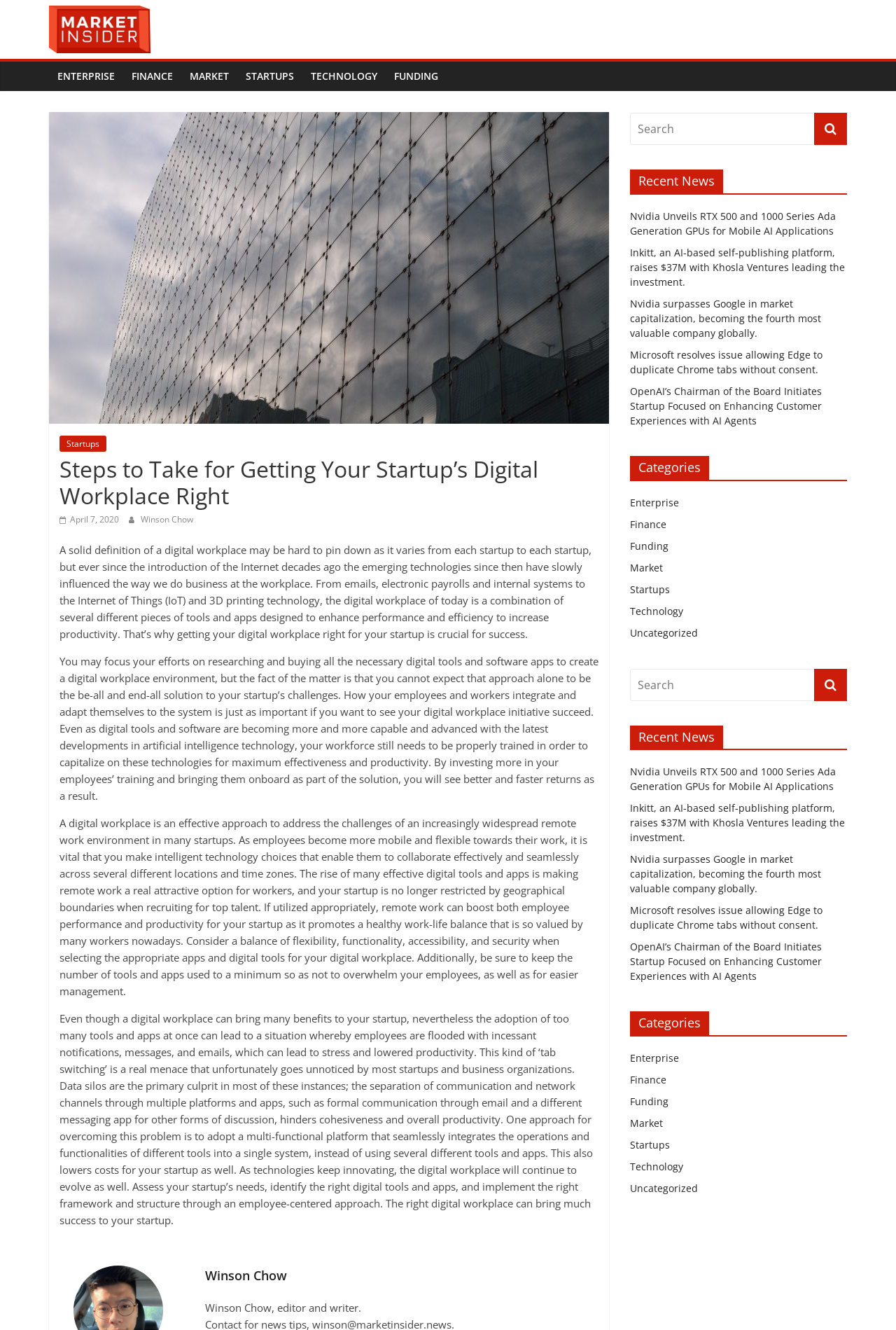Locate the heading on the webpage and return its text.

Steps to Take for Getting Your Startup’s Digital Workplace Right